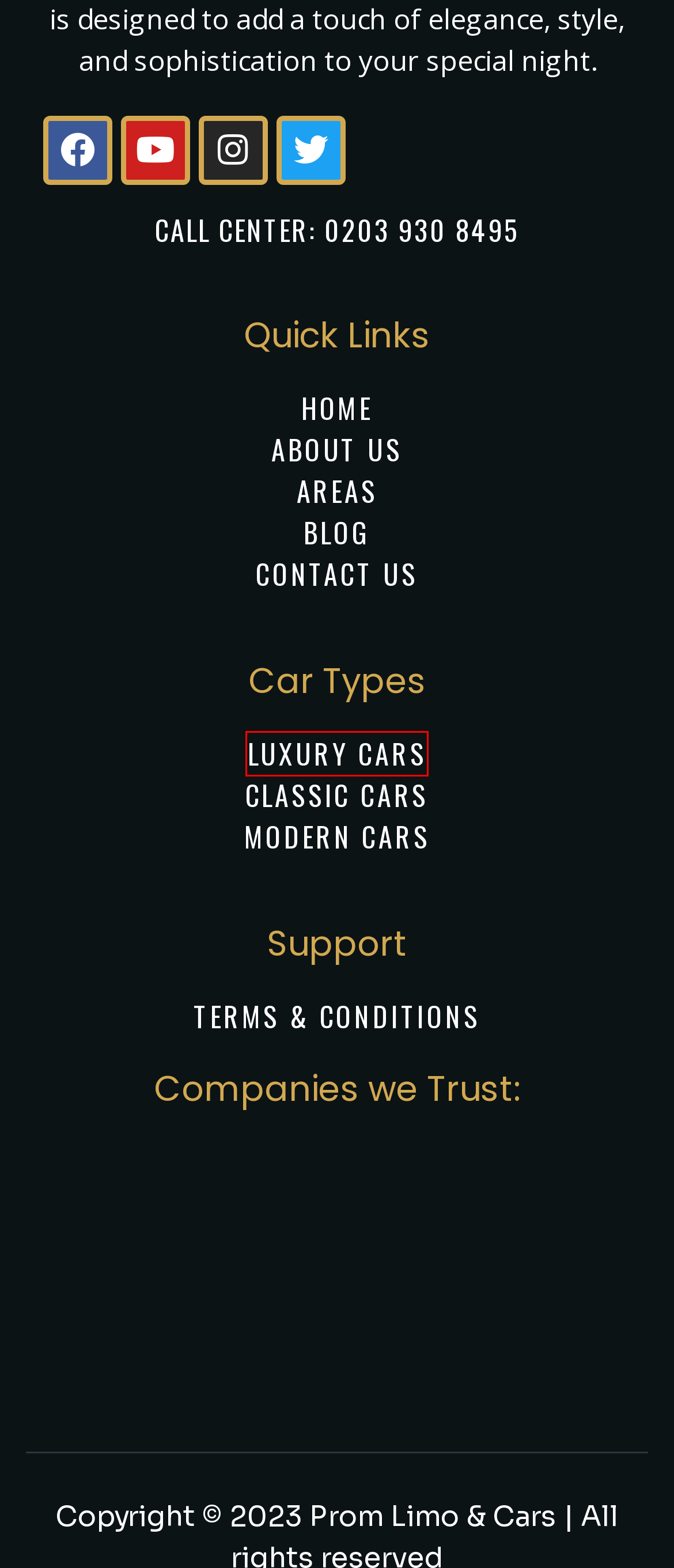You have been given a screenshot of a webpage with a red bounding box around a UI element. Select the most appropriate webpage description for the new webpage that appears after clicking the element within the red bounding box. The choices are:
A. Sports Car Hire for Prom, London
B. About Prom Car Hire: Premier Prom Car and Limo Rental
C. Exclusive Limo Hires: #1 Best Luxury Car Limos & Hire Limousines!
D. Areas Archive - Prom Limo and Cars
E. Expert Tips, Trends, & Inspiration for Prom Car Hire
F. Luxurious Limo Hire for Prom Nights | Limousines In Fleet For Hire
G. Arrive in Style: Prom Car Hire Near Me | Your Prom Night Awaits
H. ROLLS ROYCE CARS Archives - Prom Limo and Cars

H